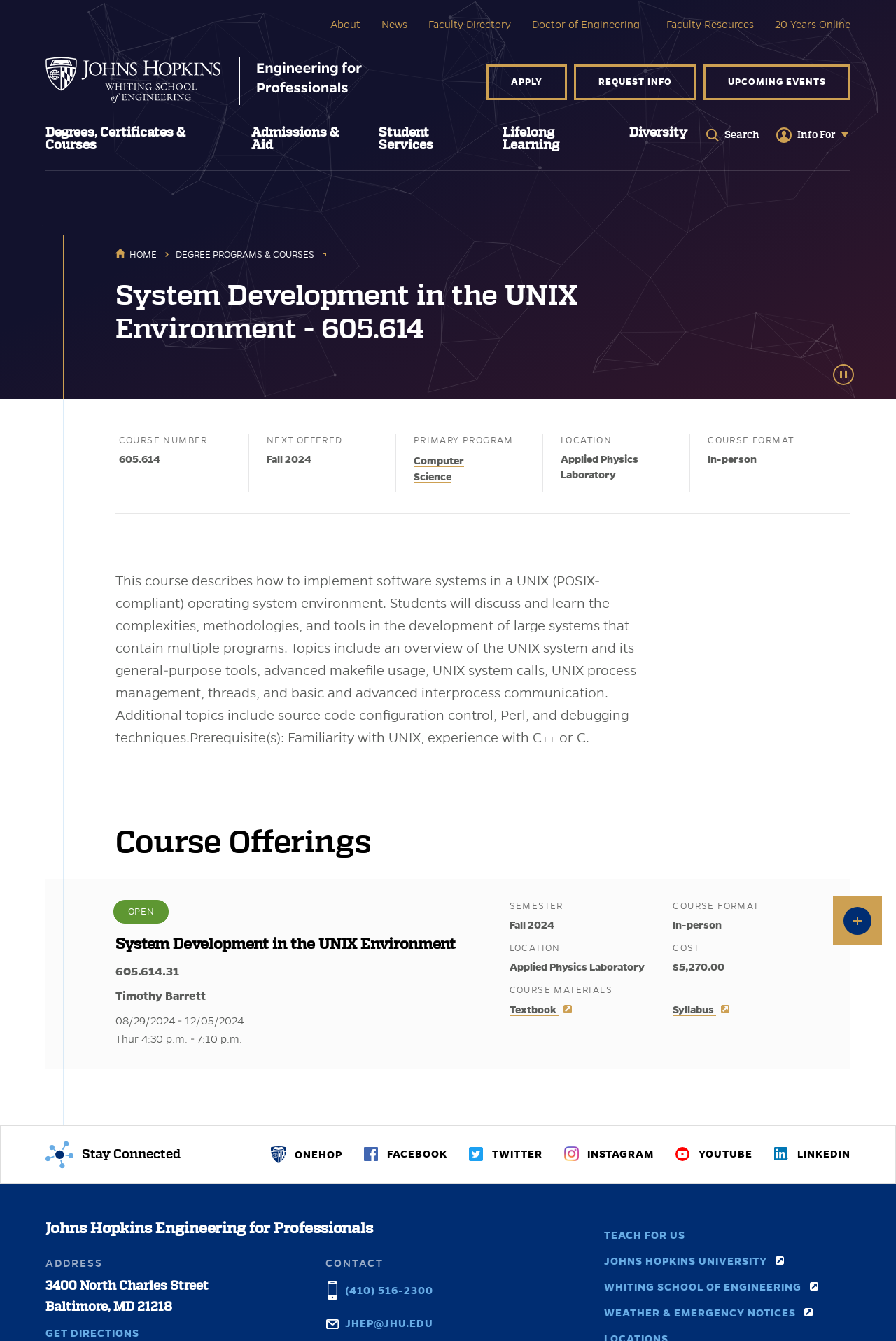How many navigation sections are there on the webpage?
Respond with a short answer, either a single word or a phrase, based on the image.

4